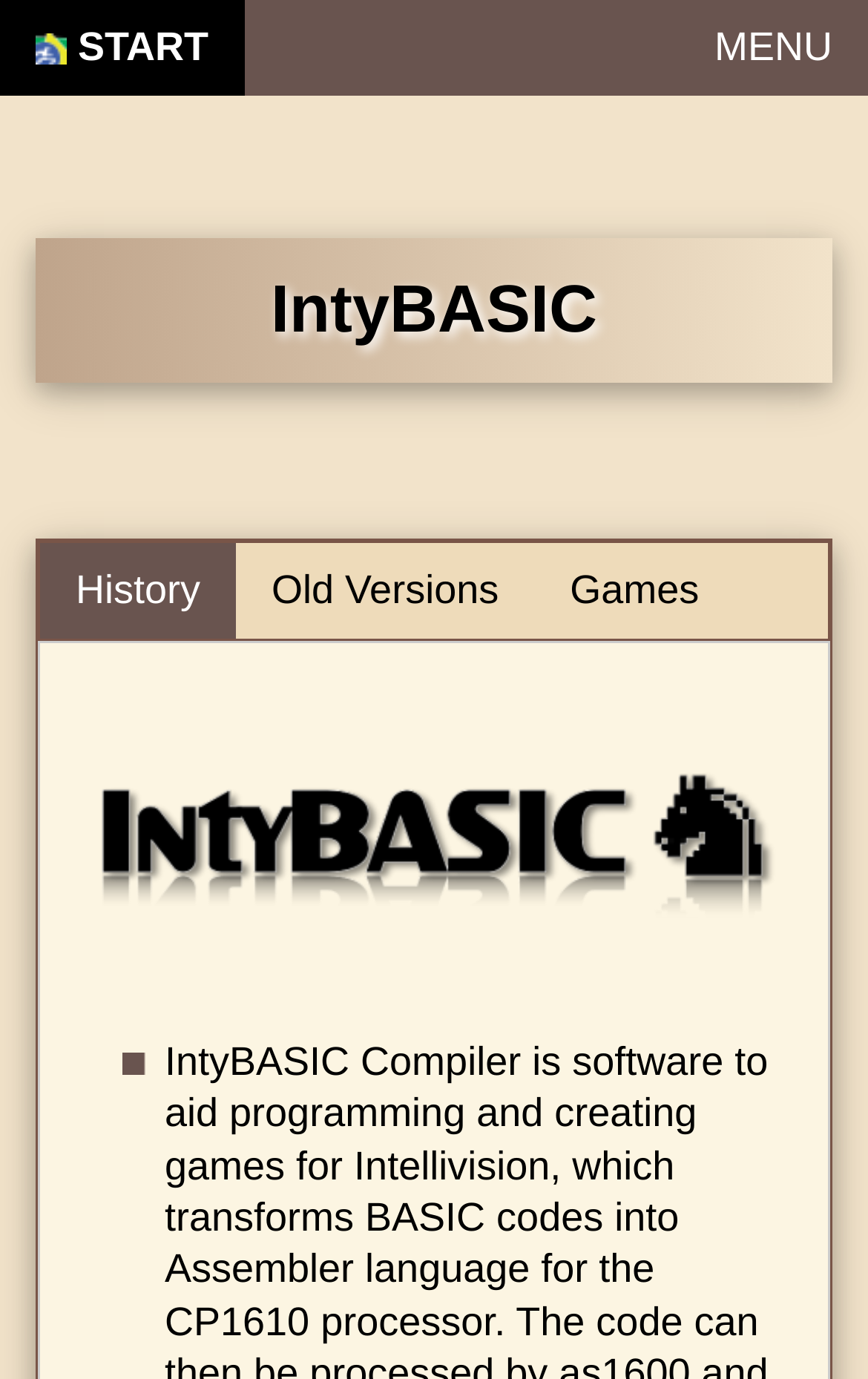Determine the bounding box coordinates for the UI element with the following description: "Old Versions". The coordinates should be four float numbers between 0 and 1, represented as [left, top, right, bottom].

[0.272, 0.394, 0.616, 0.464]